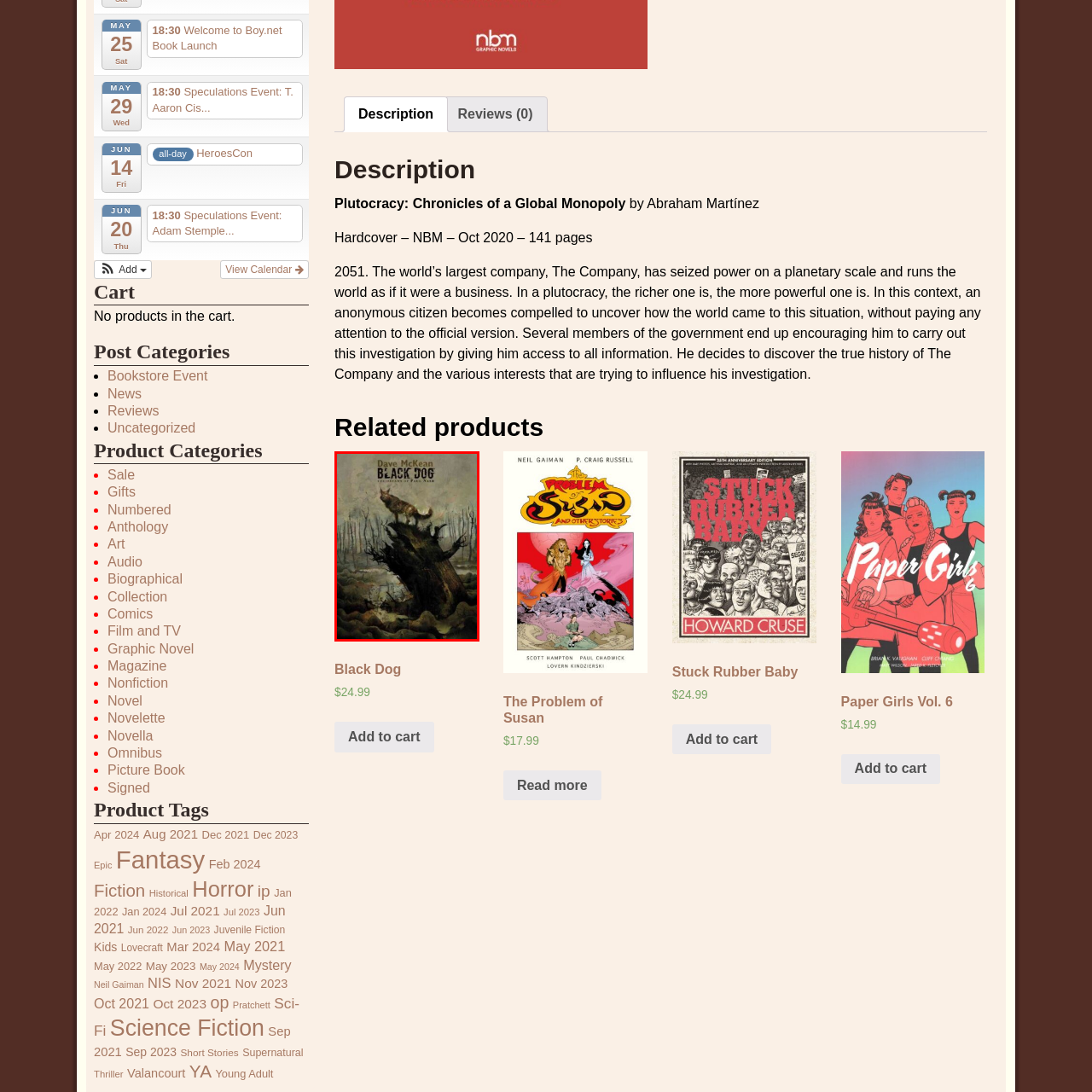Review the part of the image encased in the red box and give an elaborate answer to the question posed: What is the creature standing on in the artwork?

The caption describes the artwork as depicting a wolf-like creature standing atop a gnarled tree stump, surrounded by a haunting, fog-laden environment.